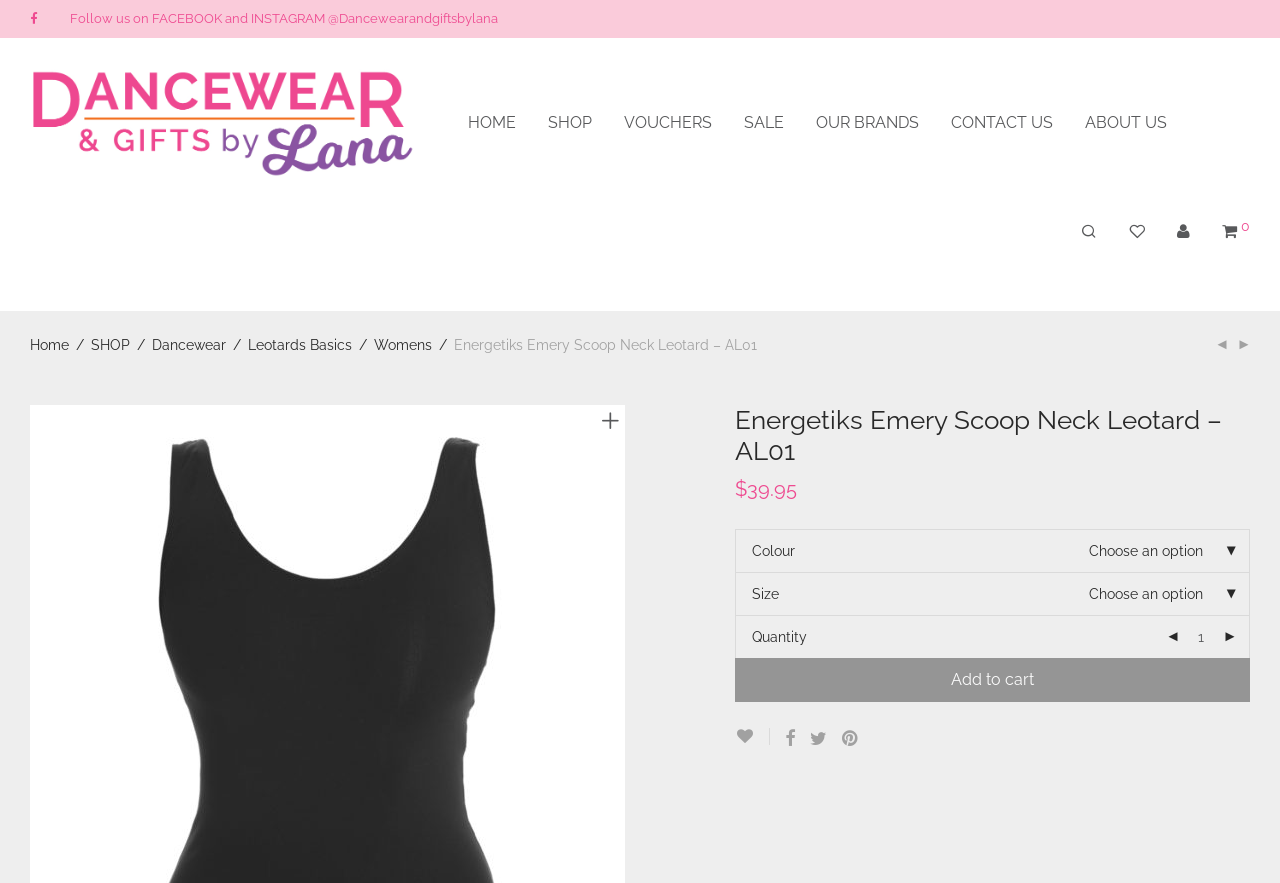Find the bounding box coordinates of the clickable area required to complete the following action: "Search for products".

[0.469, 0.464, 0.484, 0.487]